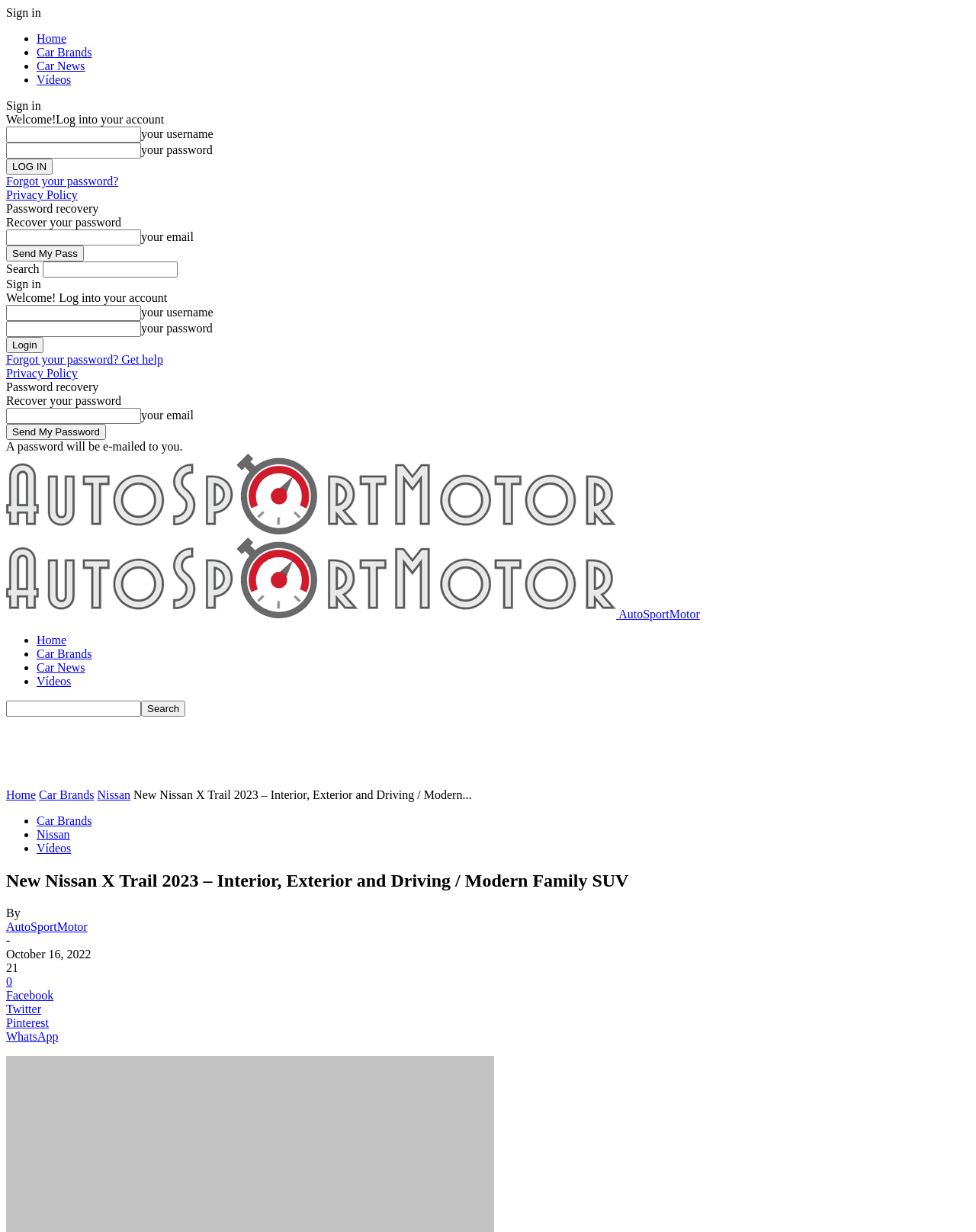What is the purpose of the 'Sign in' button?
Respond to the question with a single word or phrase according to the image.

To log into an account